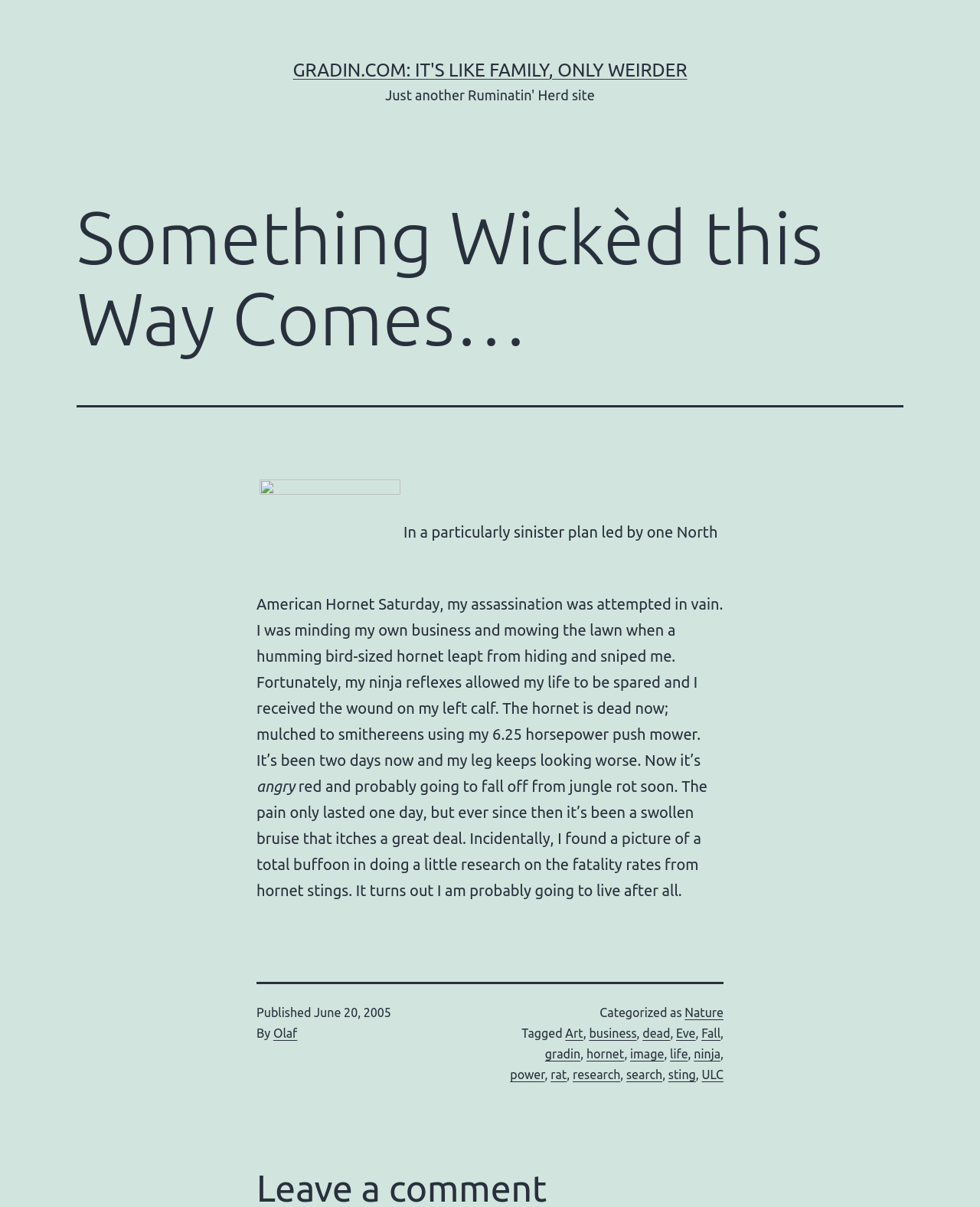Using the given element description, provide the bounding box coordinates (top-left x, top-left y, bottom-right x, bottom-right y) for the corresponding UI element in the screenshot: life

[0.684, 0.867, 0.702, 0.879]